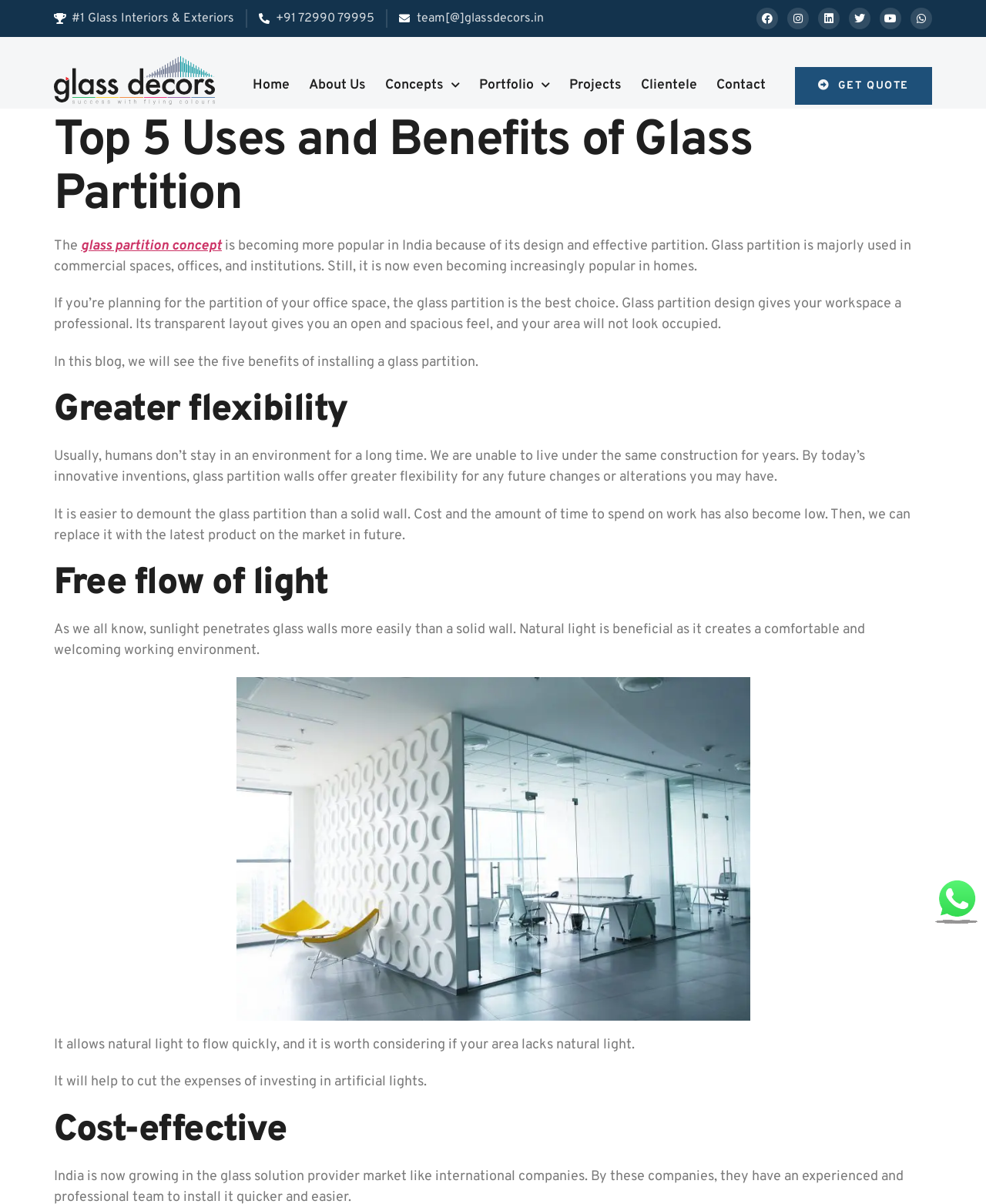Locate the bounding box coordinates of the area you need to click to fulfill this instruction: 'Visit the 'About Us' page'. The coordinates must be in the form of four float numbers ranging from 0 to 1: [left, top, right, bottom].

[0.314, 0.056, 0.371, 0.087]